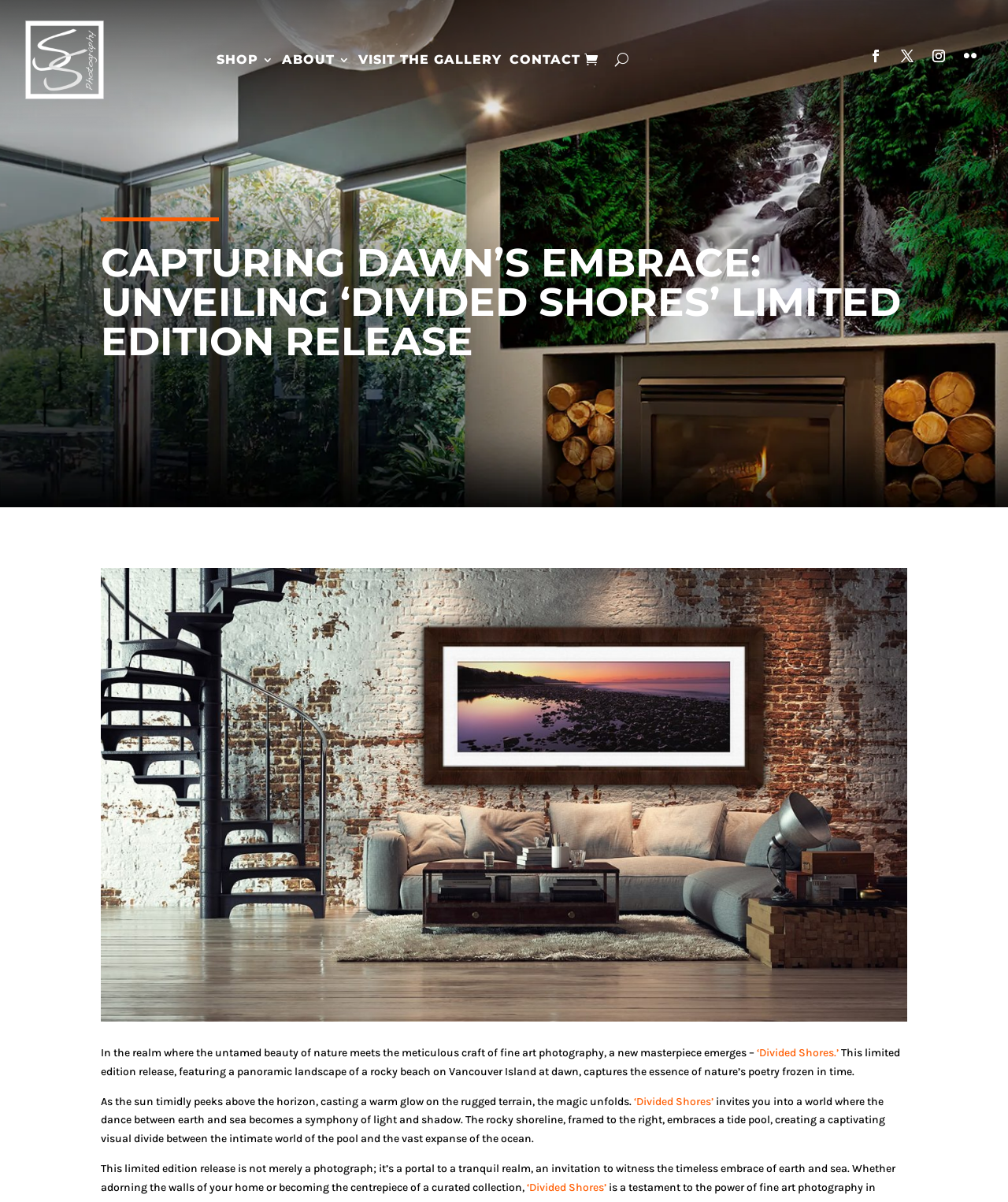Determine the bounding box coordinates of the clickable element necessary to fulfill the instruction: "Explore the 'Divided Shores' limited edition release". Provide the coordinates as four float numbers within the 0 to 1 range, i.e., [left, top, right, bottom].

[0.523, 0.982, 0.602, 0.993]